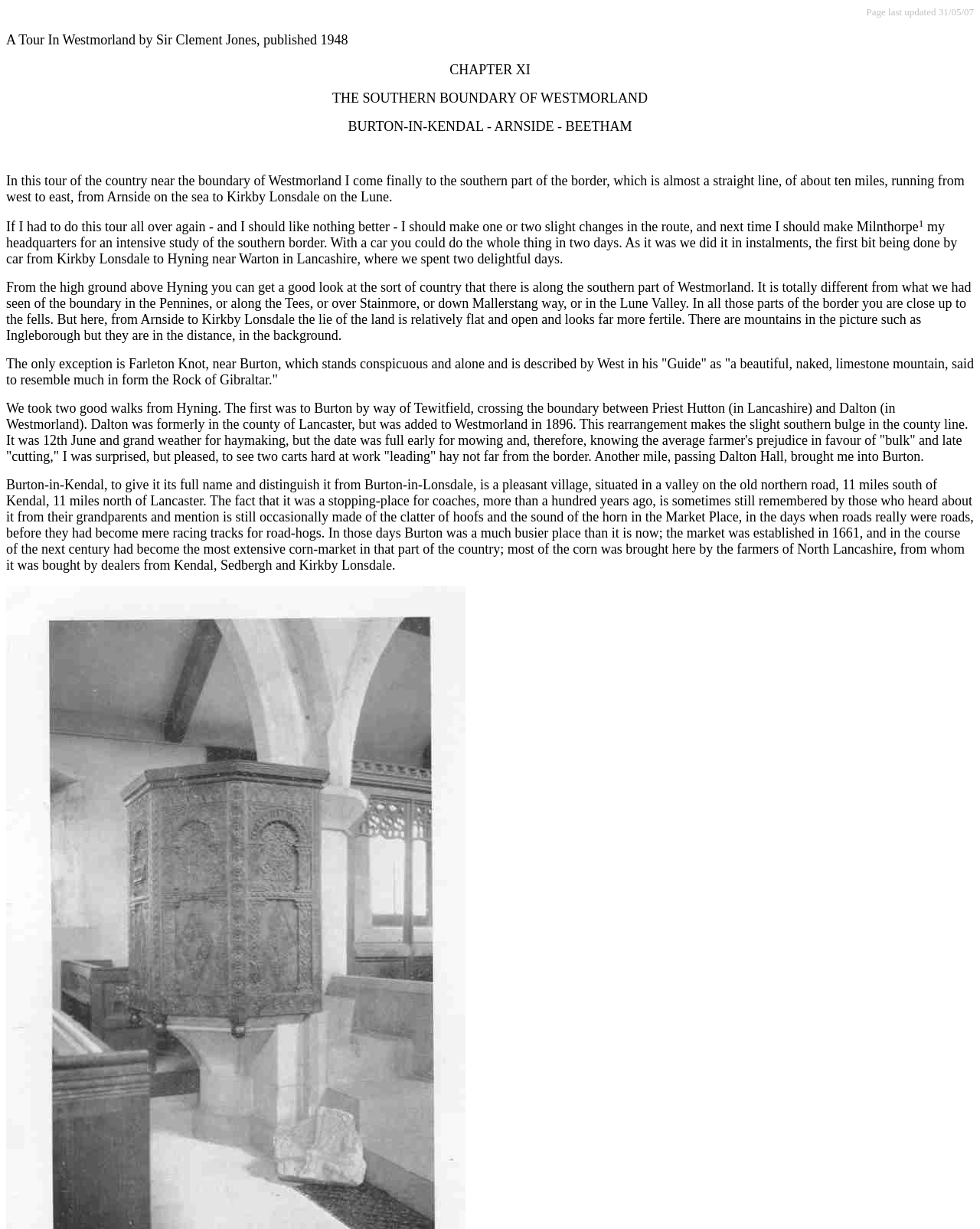Summarize the webpage comprehensively, mentioning all visible components.

This webpage is about Chapter 11 of "A Tour in Westmorland" by Sir Clement Jones, published in 1948. At the top of the page, there is a section with the page's last updated date, "31/05/07", and a brief description of the book. Below this section, the chapter title "CHAPTER XI" is prominently displayed, followed by the subtitle "THE SOUTHERN BOUNDARY OF WESTMORLAND" and another subtitle "BURTON-IN-KENDAL - ARNSIDE - BEETHAM".

The main content of the chapter is a descriptive text that spans most of the page. The text is divided into several paragraphs, each describing the author's tour of the southern boundary of Westmorland. The author reflects on their experience, mentioning that they would make some changes to the route if they were to do it again. They describe the landscape, noting that it is relatively flat and open, with mountains like Ingleborough in the distance.

The text also mentions specific locations, such as Hyning, where the author spent two delightful days, and Burton-in-Kendal, a pleasant village situated in a valley on the old northern road. The author provides historical context, mentioning that Burton was a stopping-place for coaches over a hundred years ago and had a thriving corn market in the 17th and 18th centuries.

There are no images on the page, but the text is well-structured and easy to follow, with clear headings and concise paragraphs. Overall, the webpage presents a detailed and descriptive account of the author's tour of Westmorland's southern boundary.